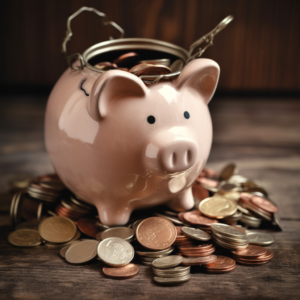Capture every detail in the image and describe it fully.

The image features a classic ceramic piggy bank, prominently placed and filled with various coins, set against a rich, wooden background. Surrounding the piggy bank is a scattered array of coins, reflecting a sense of financial accumulation and savings. This visual representation aligns with the topic of managing UK ISA (Individual Savings Account) when moving abroad, emphasizing the importance of strategic financial planning for individuals who wish to maintain their ISA and its associated tax benefits while living outside the UK. The image subtly evokes themes of saving, investment, and the complexities of international finance, reinforcing the need for expert advice in navigating these nuances.